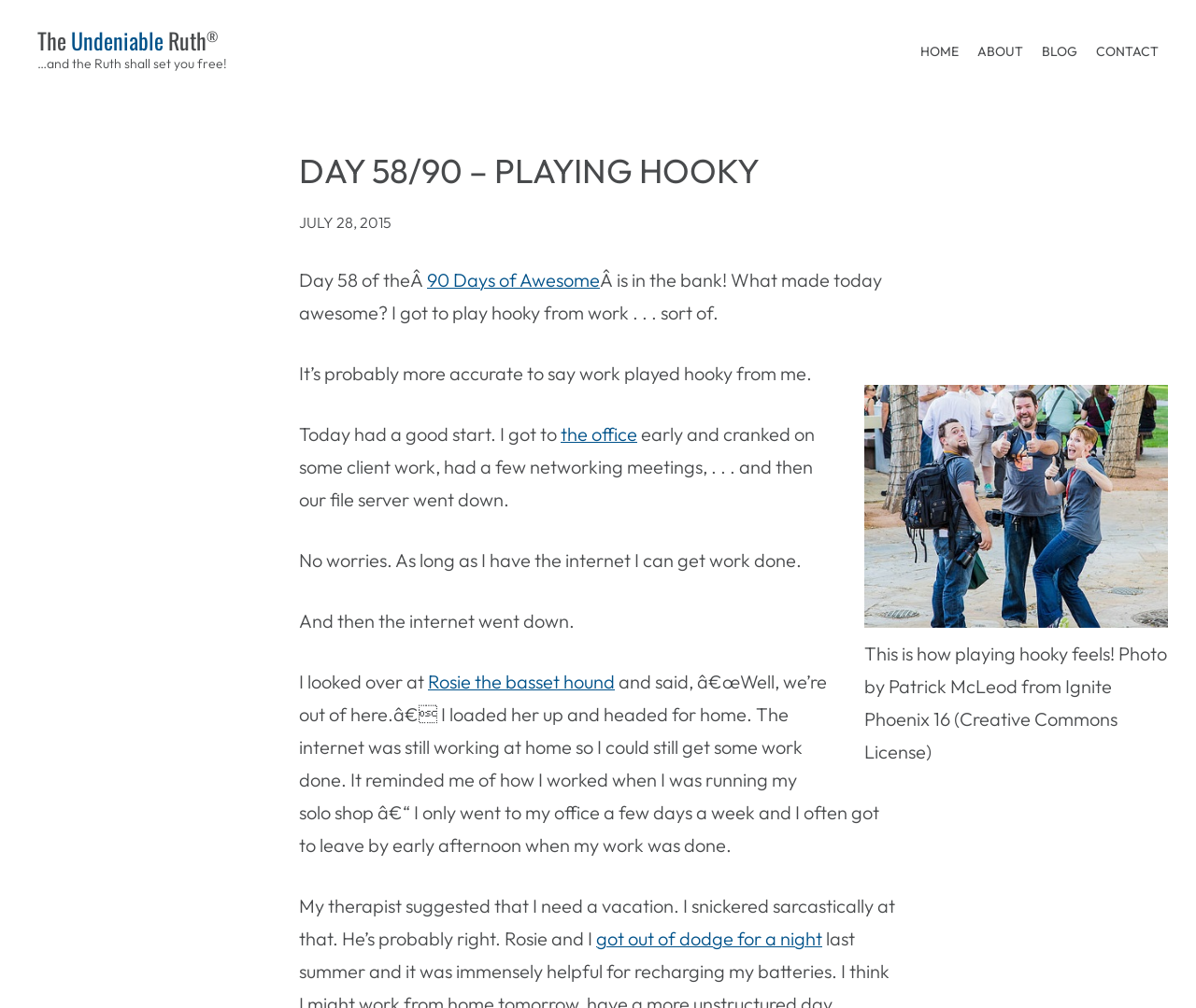Give a short answer to this question using one word or a phrase:
What is the name of the dog mentioned in the blog post?

Rosie the basset hound